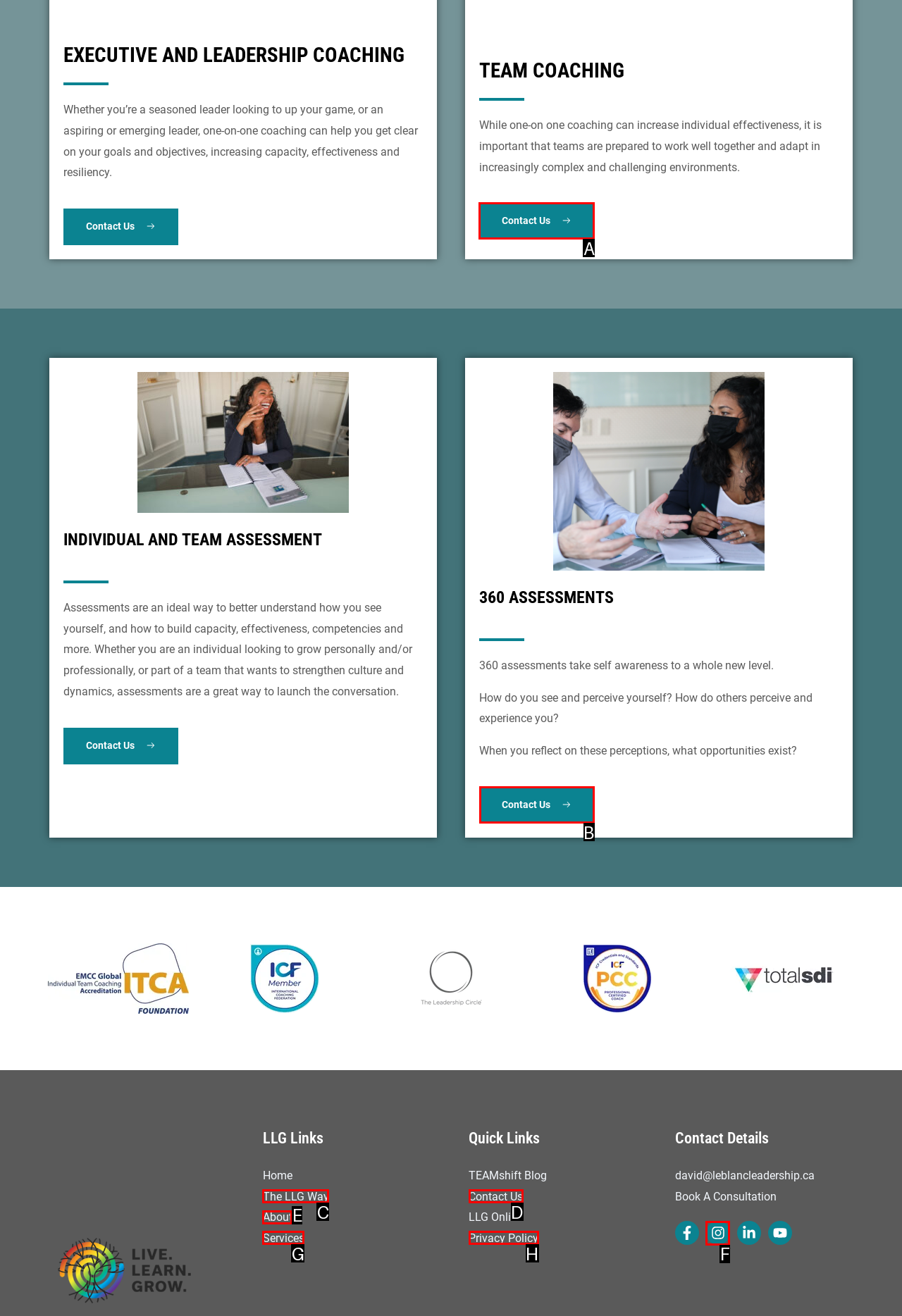From the given options, tell me which letter should be clicked to complete this task: Click on the 'TEAM COACHING' link
Answer with the letter only.

A